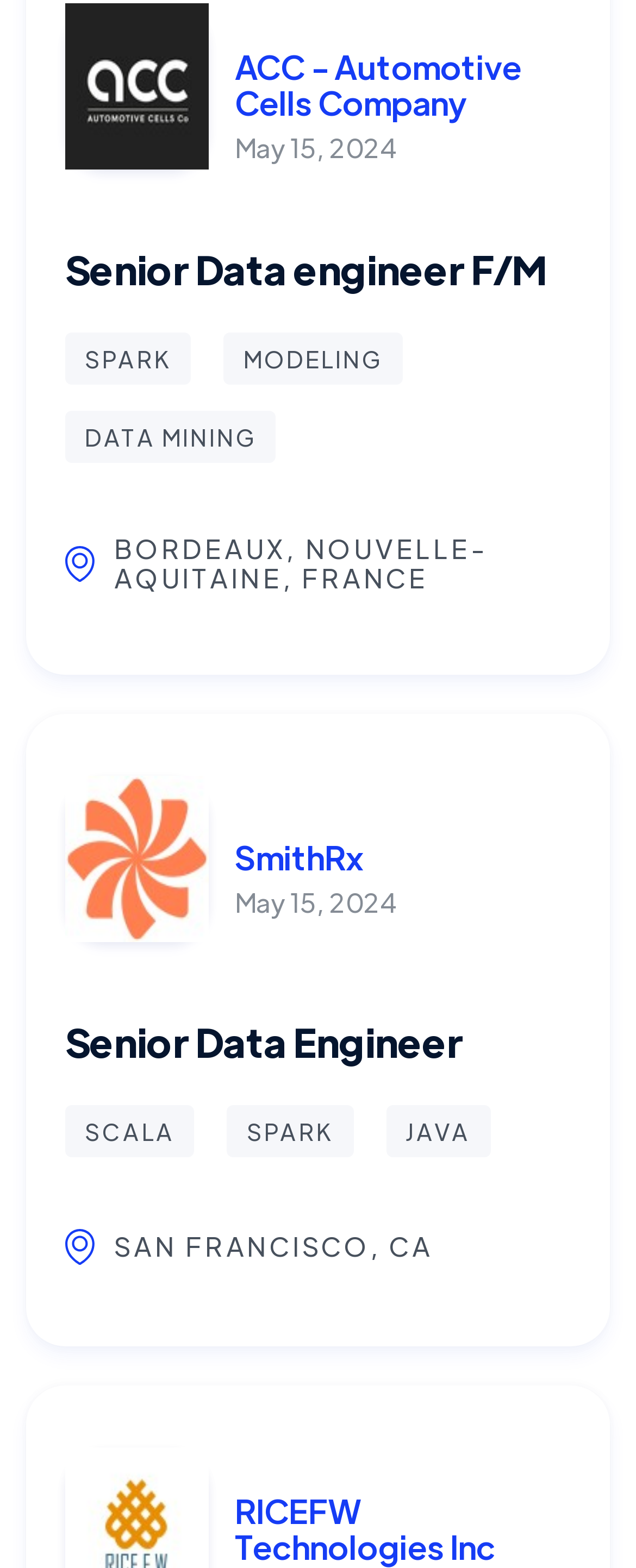What is the date of the first job posting?
Using the image as a reference, give a one-word or short phrase answer.

May 15, 2024